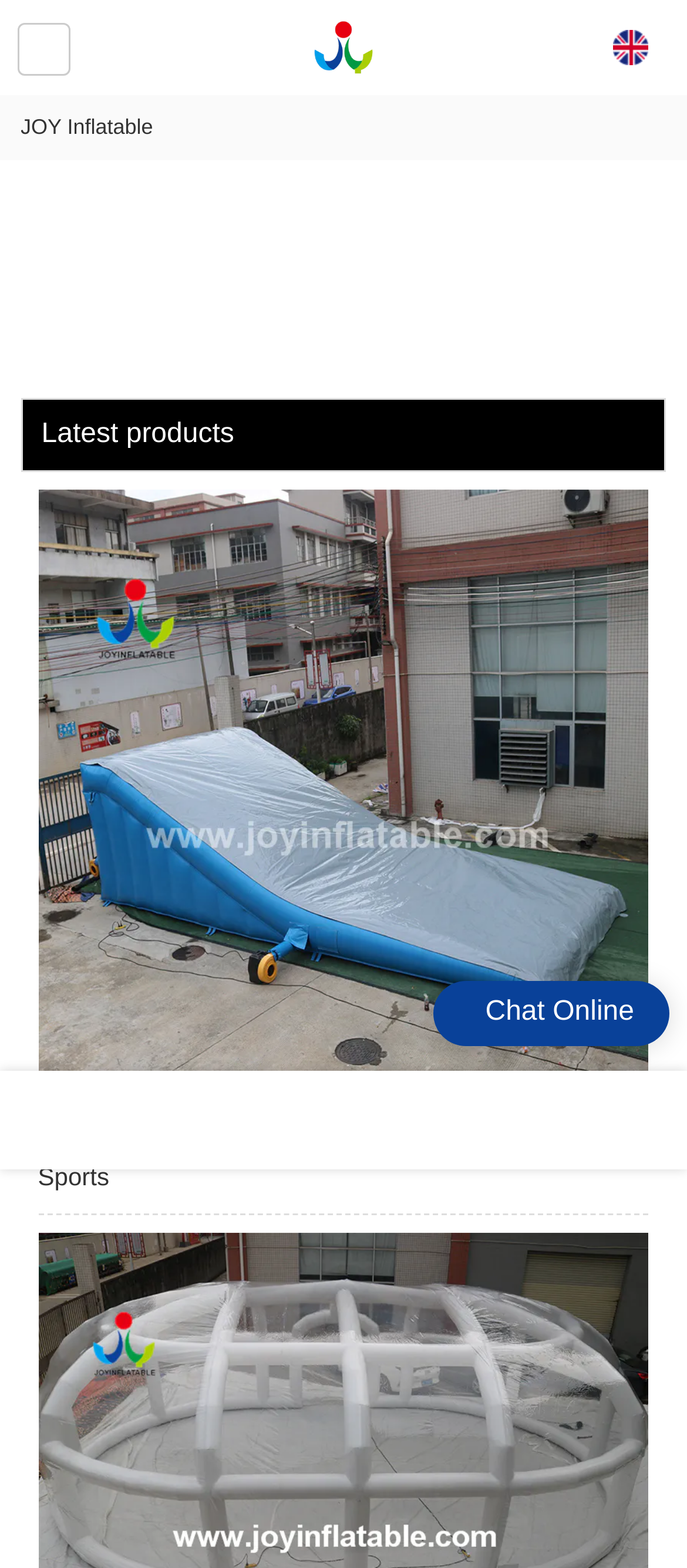Use a single word or phrase to answer the question: 
What is the logo of the website?

JOY Inflatable